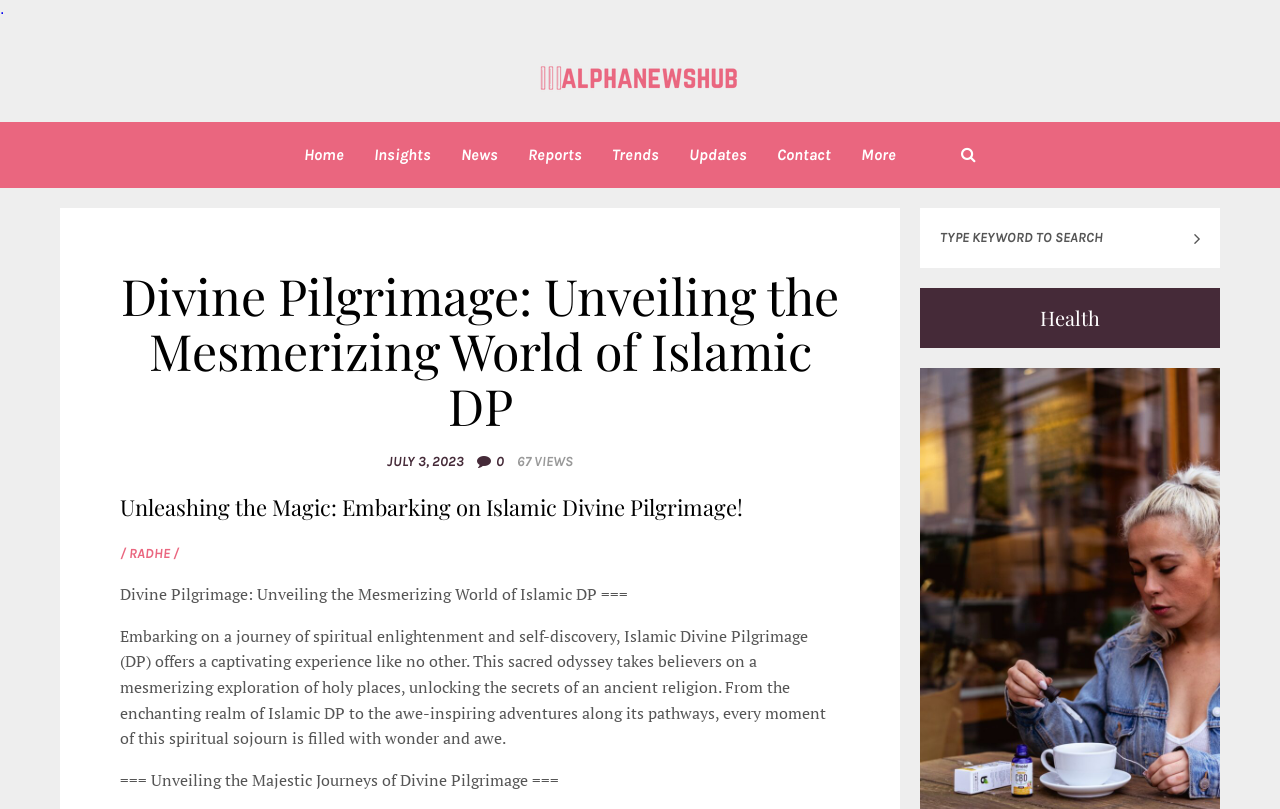Find the bounding box coordinates of the clickable element required to execute the following instruction: "view Insights". Provide the coordinates as four float numbers between 0 and 1, i.e., [left, top, right, bottom].

[0.292, 0.055, 0.337, 0.326]